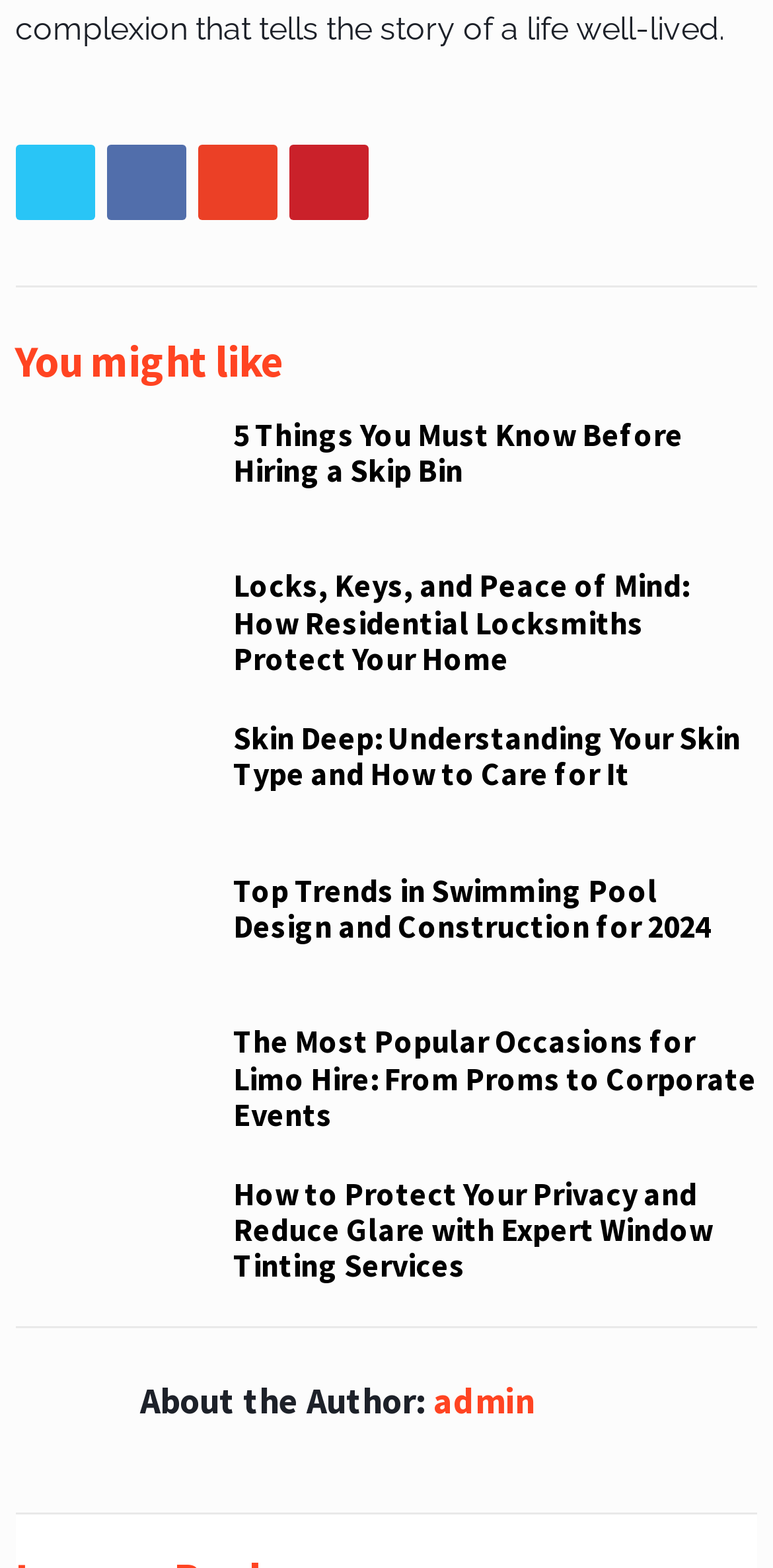What social media platforms are listed at the top? Based on the screenshot, please respond with a single word or phrase.

Twitter, Facebook, Google+, Pinterest